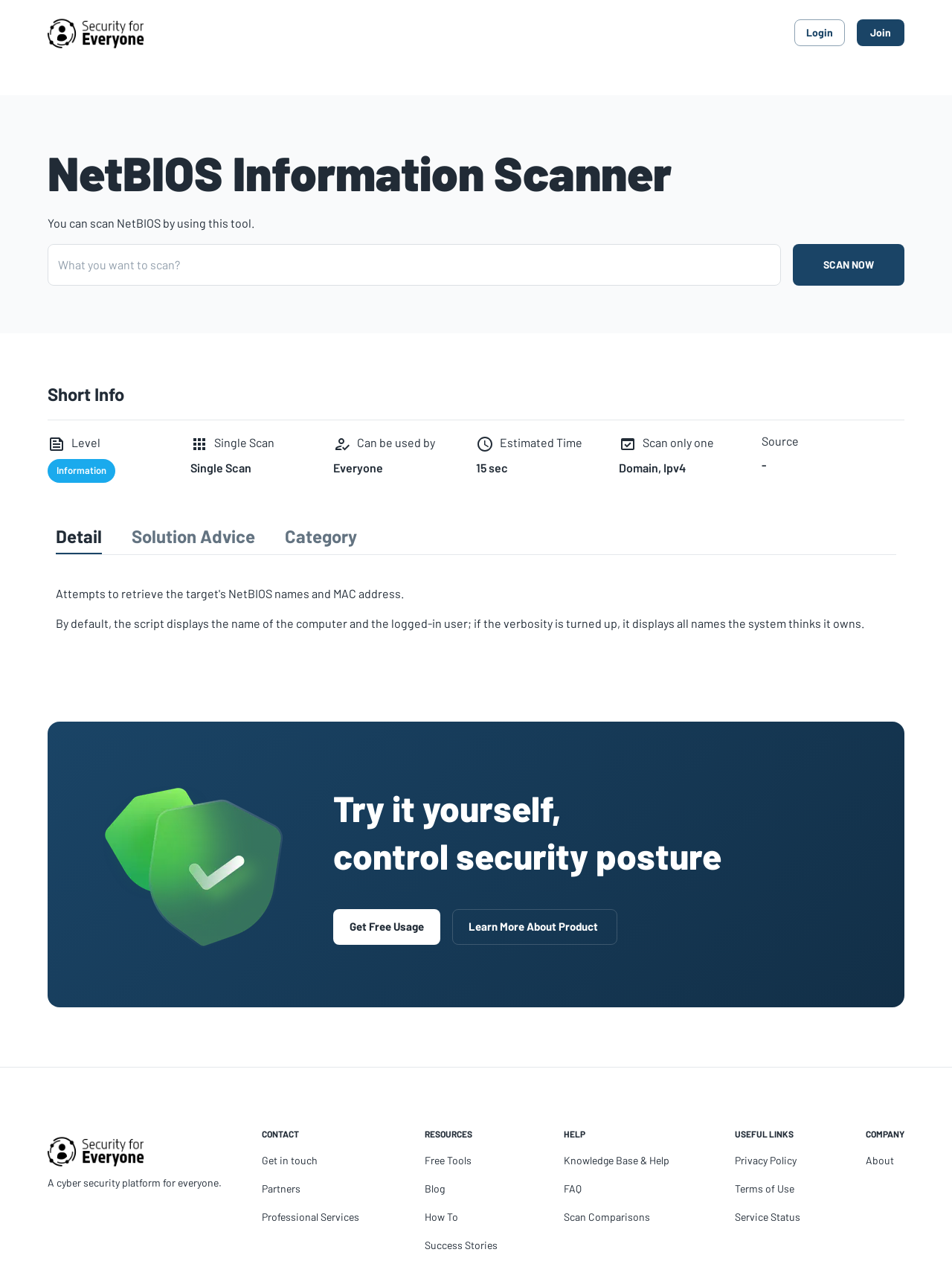Please identify the bounding box coordinates of the element's region that needs to be clicked to fulfill the following instruction: "enter what you want to scan". The bounding box coordinates should consist of four float numbers between 0 and 1, i.e., [left, top, right, bottom].

[0.05, 0.194, 0.82, 0.227]